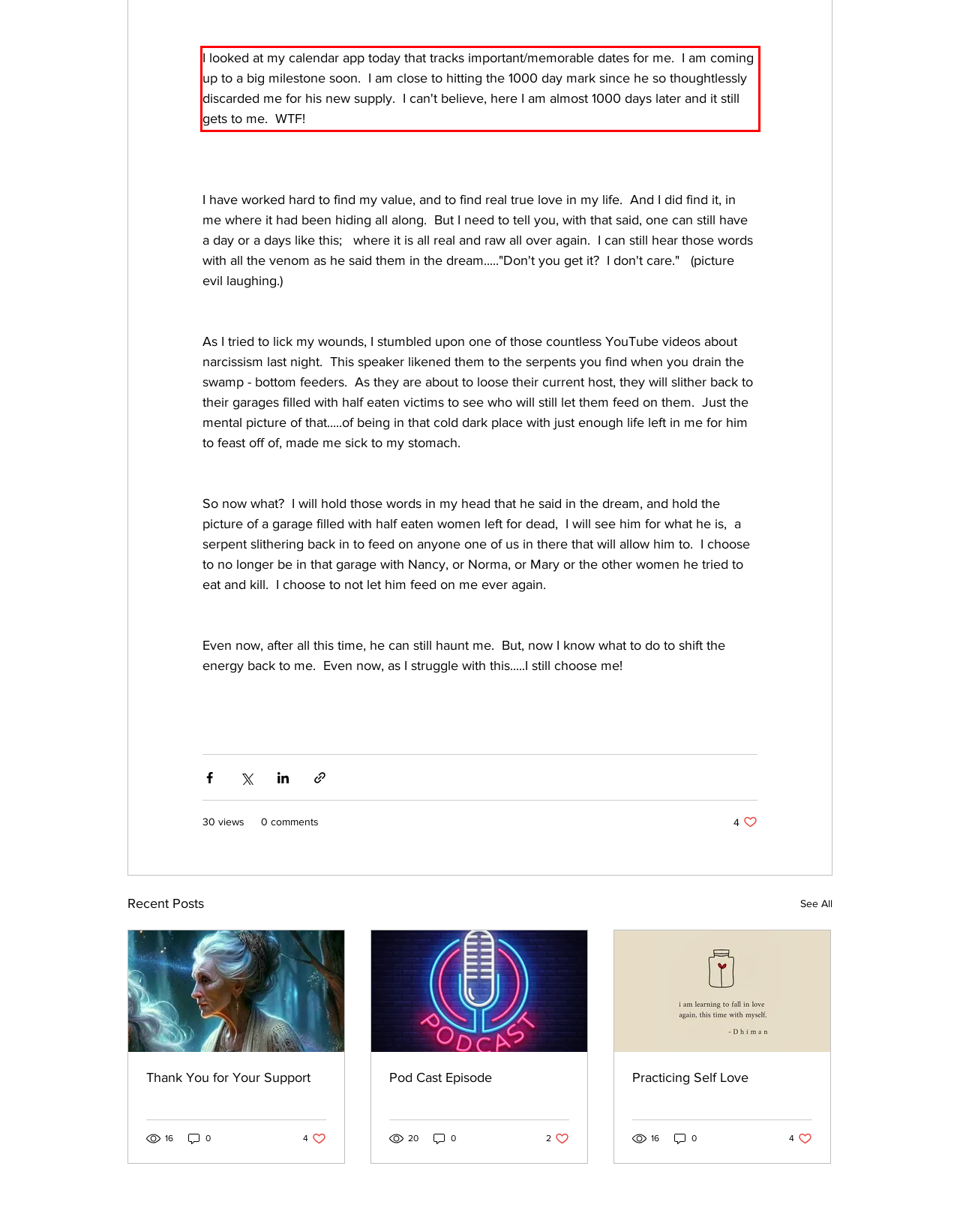Please identify and extract the text from the UI element that is surrounded by a red bounding box in the provided webpage screenshot.

I looked at my calendar app today that tracks important/memorable dates for me. I am coming up to a big milestone soon. I am close to hitting the 1000 day mark since he so thoughtlessly discarded me for his new supply. I can't believe, here I am almost 1000 days later and it still gets to me. WTF!